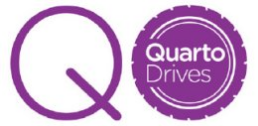Please provide a comprehensive answer to the question below using the information from the image: What type of identity does the overall design emphasize?

The caption suggests that the overall design emphasizes a modern and professional identity, signaling a brand that is likely associated with driving innovation and passion in its field.